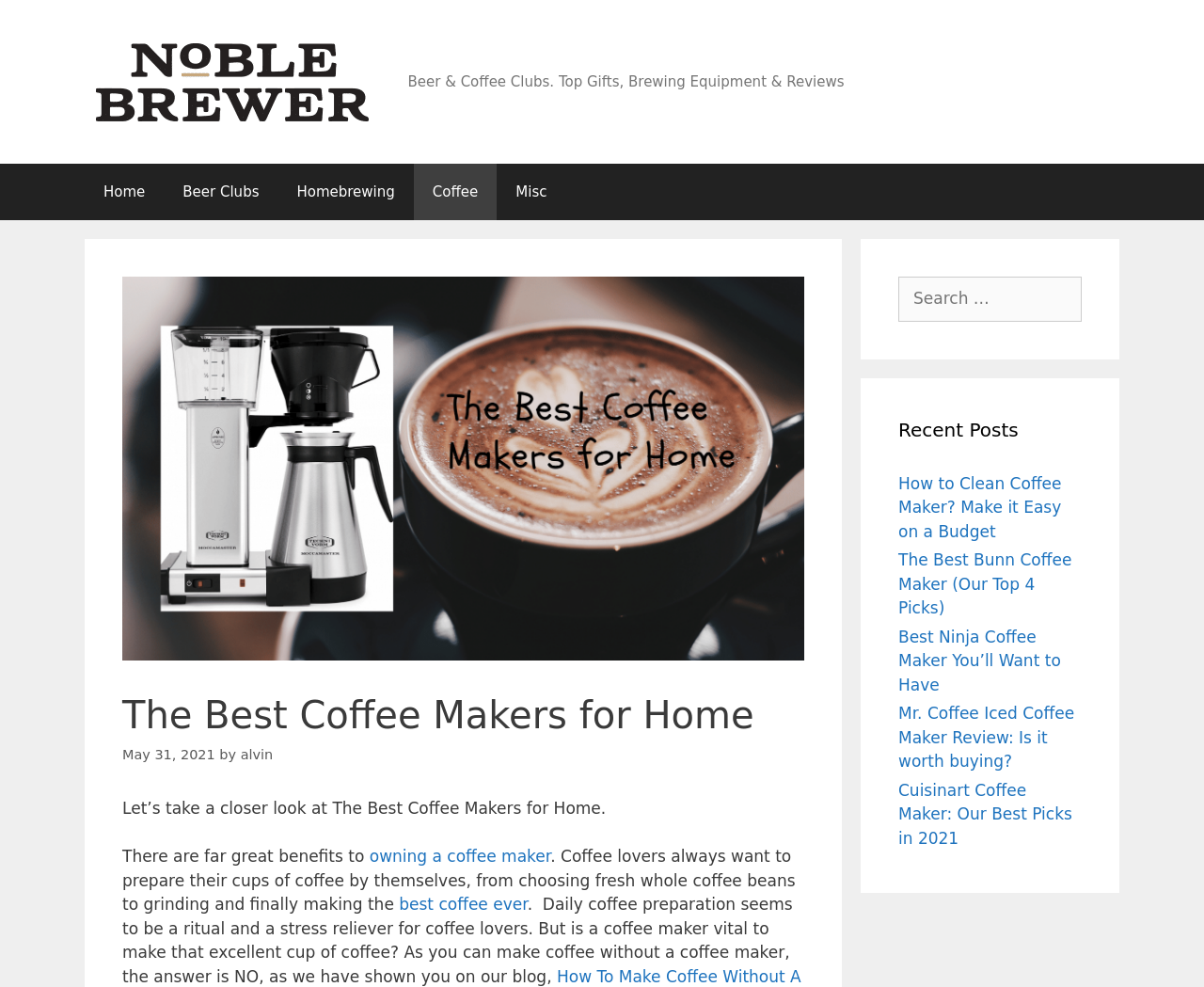Please find and report the bounding box coordinates of the element to click in order to perform the following action: "Search for something". The coordinates should be expressed as four float numbers between 0 and 1, in the format [left, top, right, bottom].

[0.746, 0.28, 0.898, 0.326]